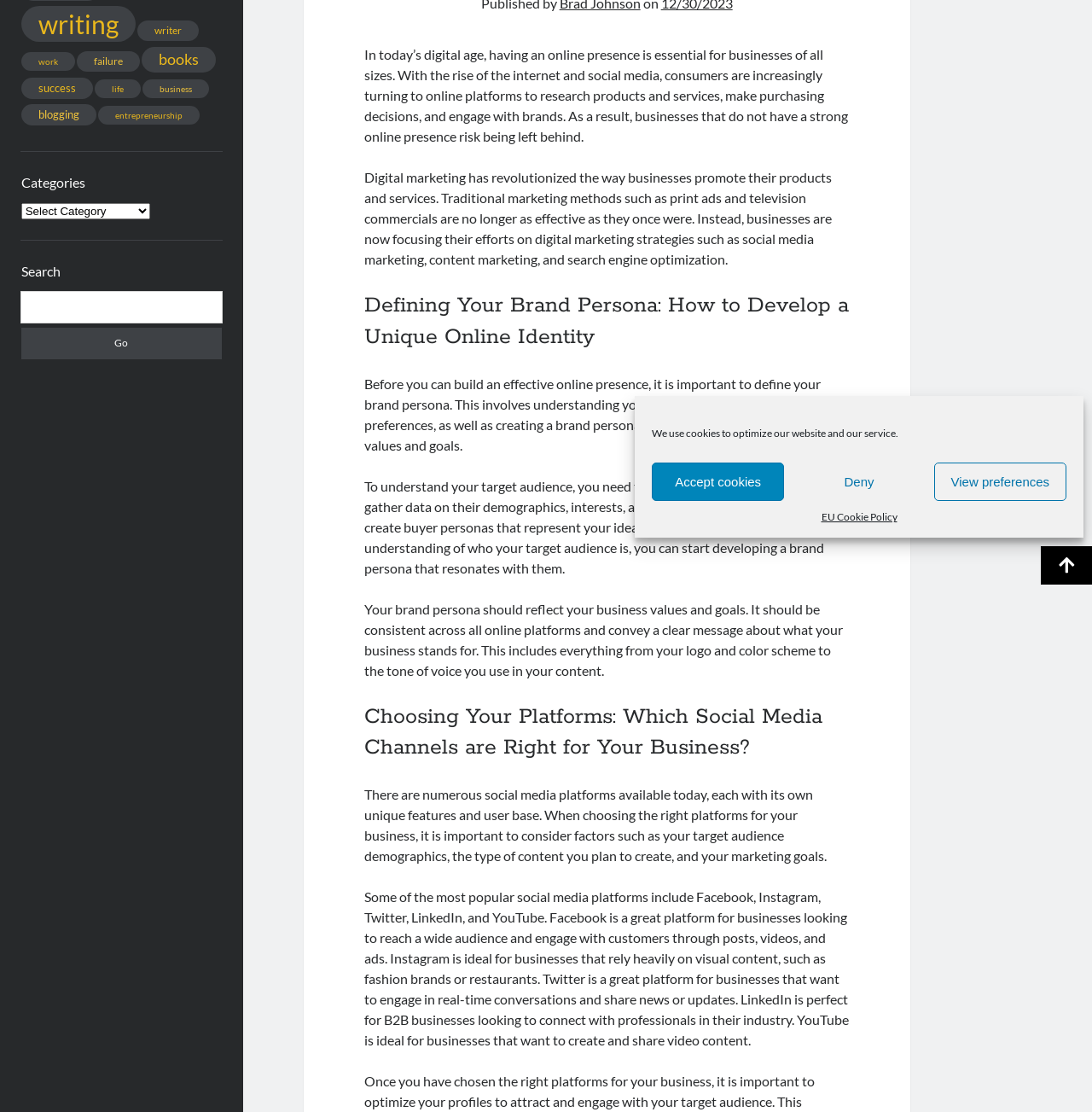Please find the bounding box coordinates (top-left x, top-left y, bottom-right x, bottom-right y) in the screenshot for the UI element described as follows: Accept cookies

[0.597, 0.416, 0.718, 0.45]